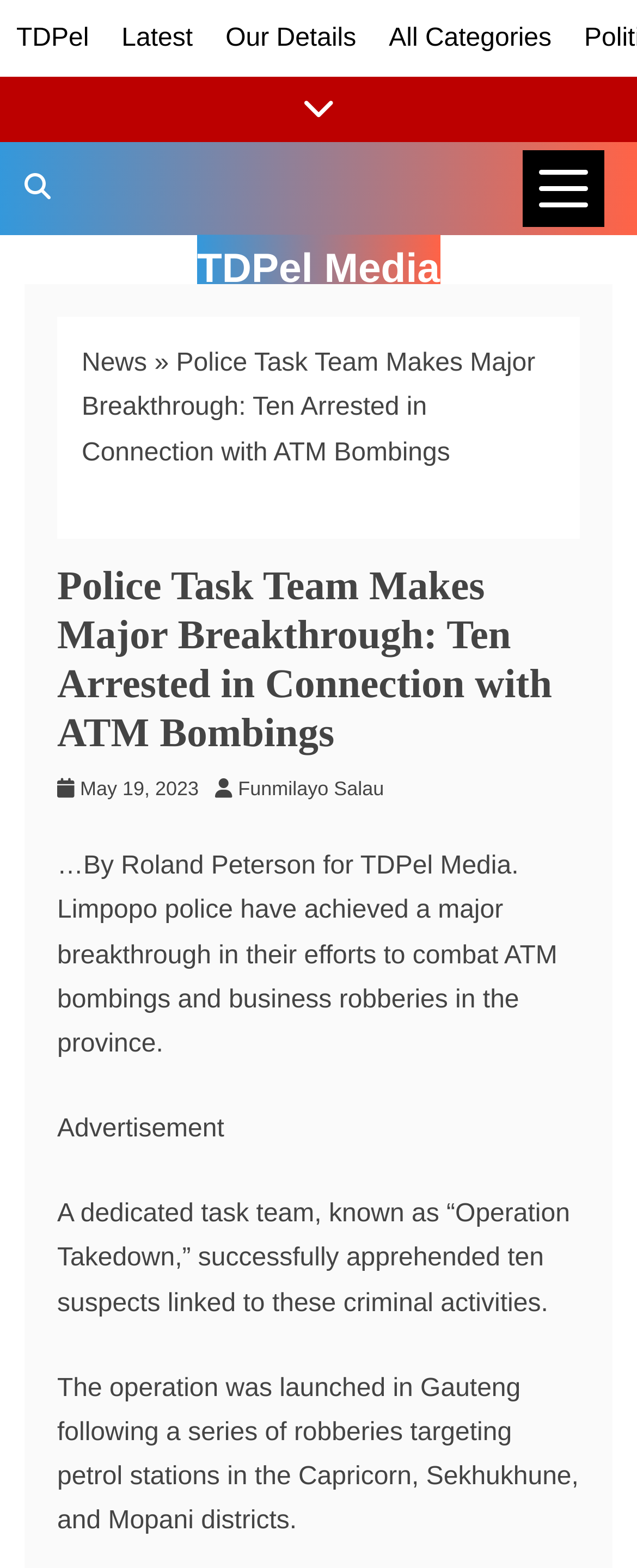Refer to the image and provide an in-depth answer to the question: 
What is the name of the operation?

I found the answer by reading the article content, specifically the sentence 'A dedicated task team, known as “Operation Takedown,” successfully apprehended ten suspects linked to these criminal activities.'